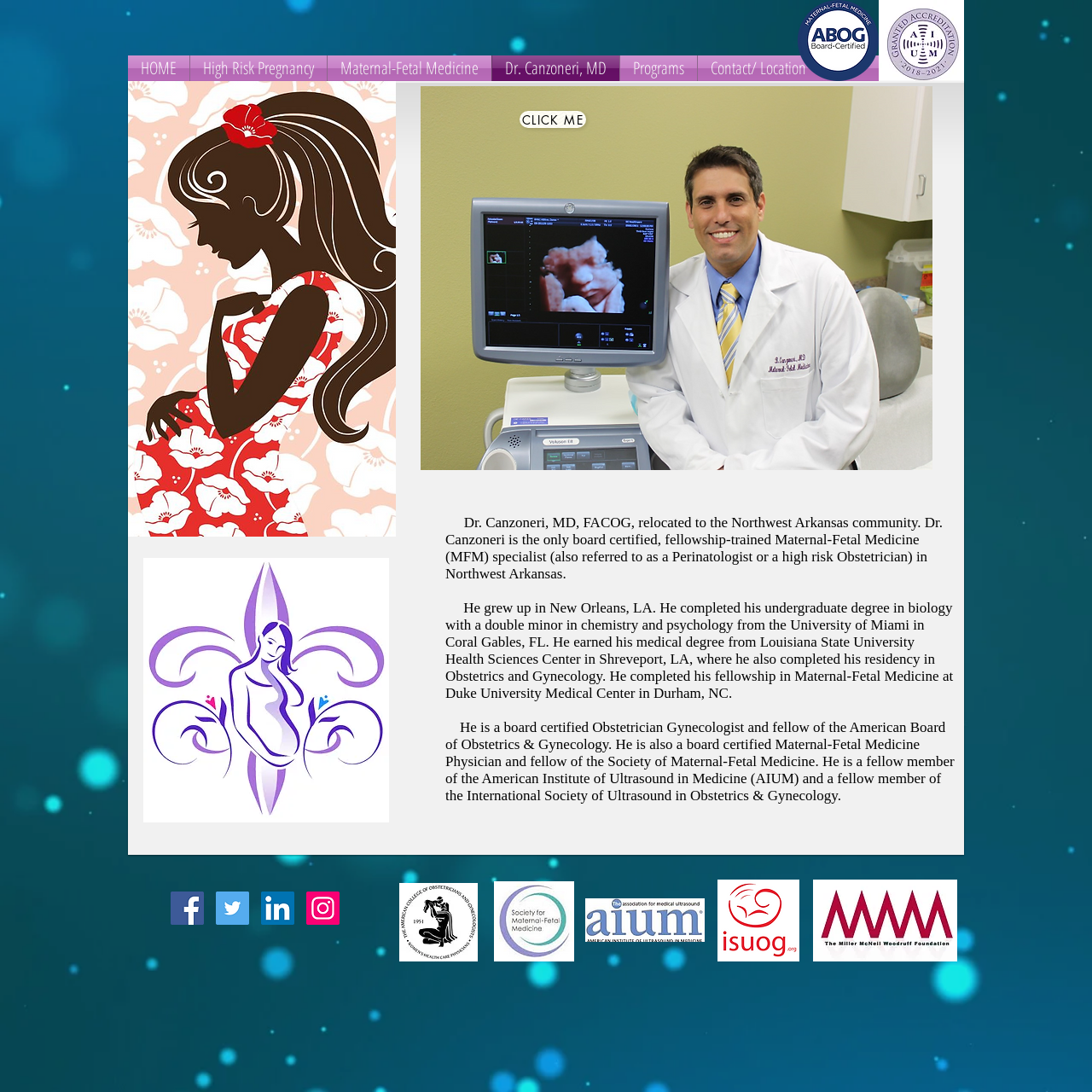Given the description: "Dr. Canzoneri, MD", determine the bounding box coordinates of the UI element. The coordinates should be formatted as four float numbers between 0 and 1, [left, top, right, bottom].

[0.451, 0.051, 0.567, 0.074]